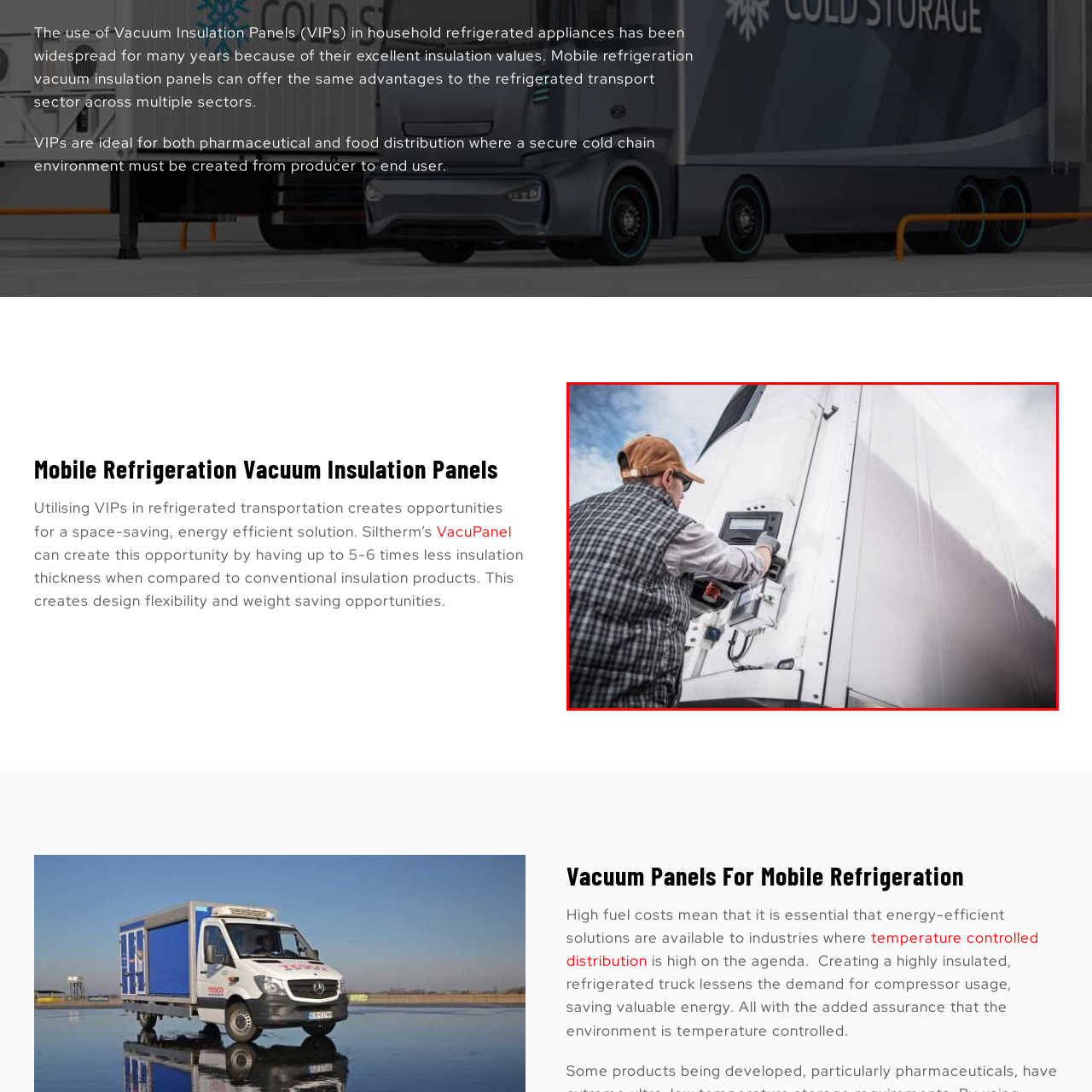Describe extensively the image that is situated inside the red border.

The image depicts a person operating equipment on the side of a temperature-controlled distribution truck. Dressed in a plaid vest and a cap, the individual is focused on the user interface located on the truck's exterior. This scene highlights the significance of mobile refrigeration solutions enhanced by Vacuum Insulation Panels (VIPs), which offer excellent insulation for transporting goods while minimizing energy consumption. The use of VIPs in refrigerated transport is crucial for maintaining the integrity of temperature-sensitive products, such as pharmaceuticals and food, ensuring their safe distribution from producers to end users. This innovation contributes to a more efficient cold chain system, addressing the growing demand for energy-efficient solutions amidst rising fuel costs.